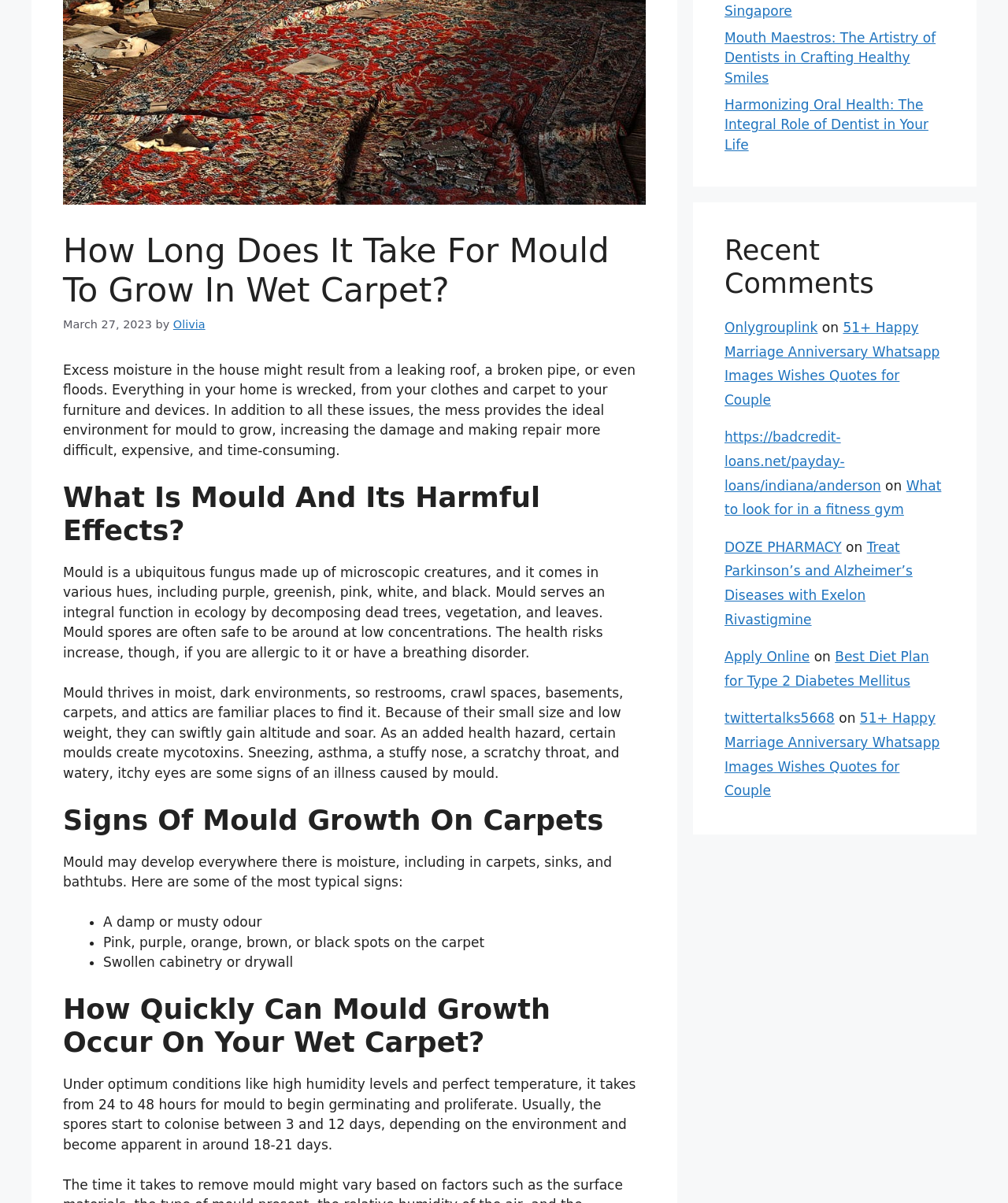Find the bounding box coordinates for the UI element whose description is: "Apply Online". The coordinates should be four float numbers between 0 and 1, in the format [left, top, right, bottom].

[0.719, 0.539, 0.803, 0.552]